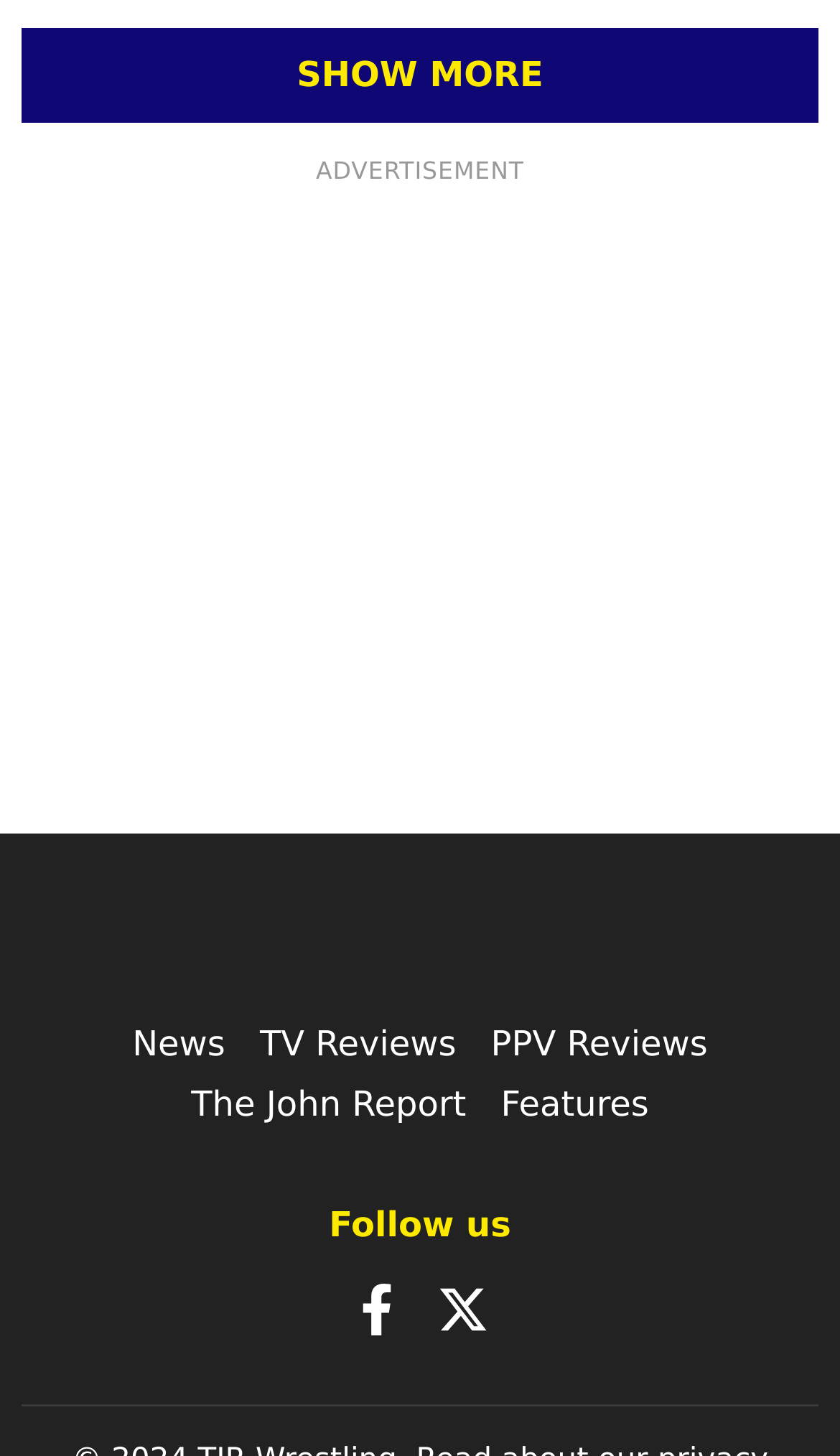What is the text of the heading above the social media links?
Look at the image and provide a short answer using one word or a phrase.

Follow us